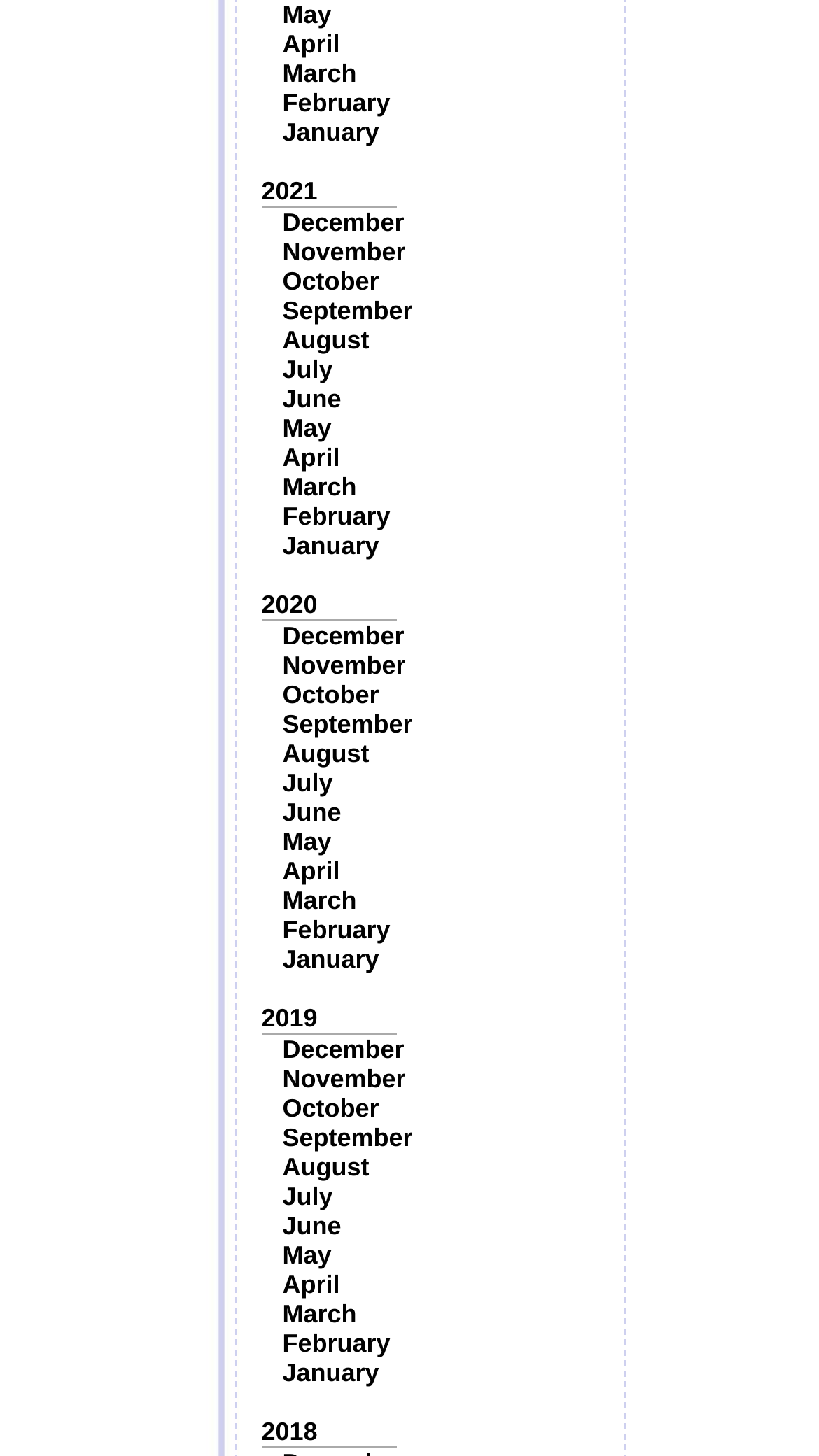What is the month above '2021'?
Answer the question with a single word or phrase by looking at the picture.

May